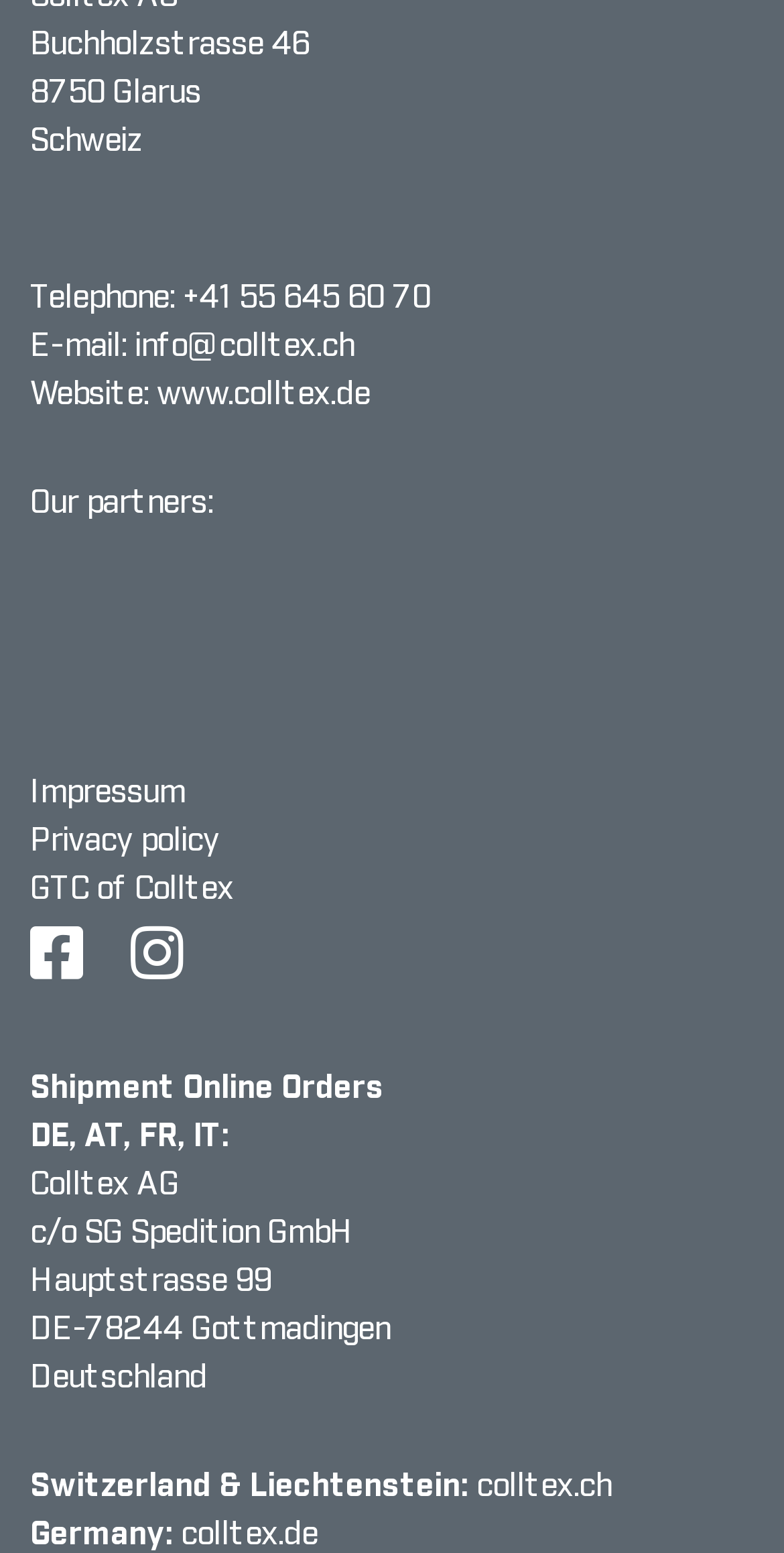Pinpoint the bounding box coordinates for the area that should be clicked to perform the following instruction: "Visit the company website".

[0.2, 0.243, 0.472, 0.264]